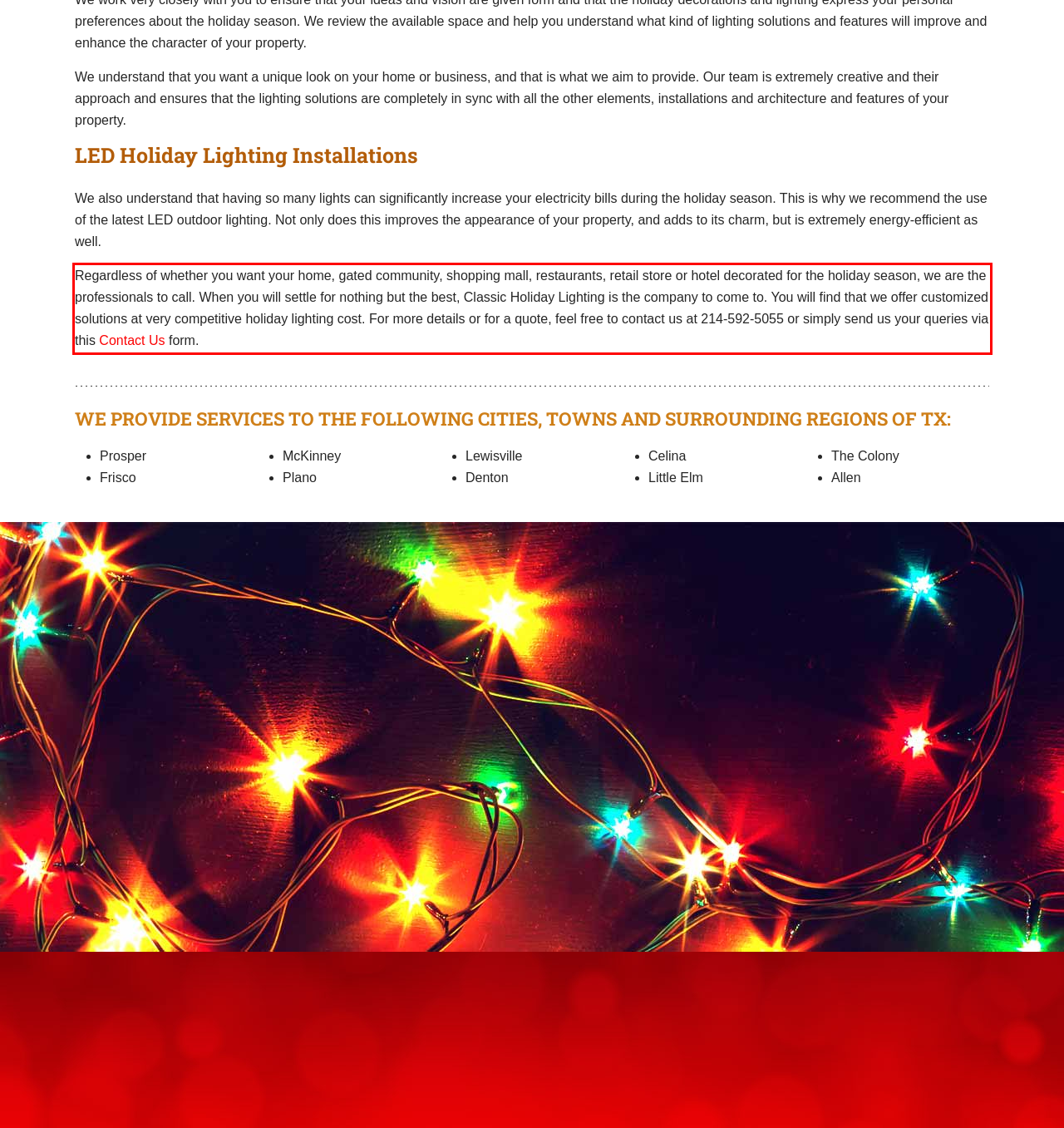Analyze the screenshot of the webpage and extract the text from the UI element that is inside the red bounding box.

Regardless of whether you want your home, gated community, shopping mall, restaurants, retail store or hotel decorated for the holiday season, we are the professionals to call. When you will settle for nothing but the best, Classic Holiday Lighting is the company to come to. You will find that we offer customized solutions at very competitive holiday lighting cost. For more details or for a quote, feel free to contact us at 214-592-5055 or simply send us your queries via this Contact Us form.